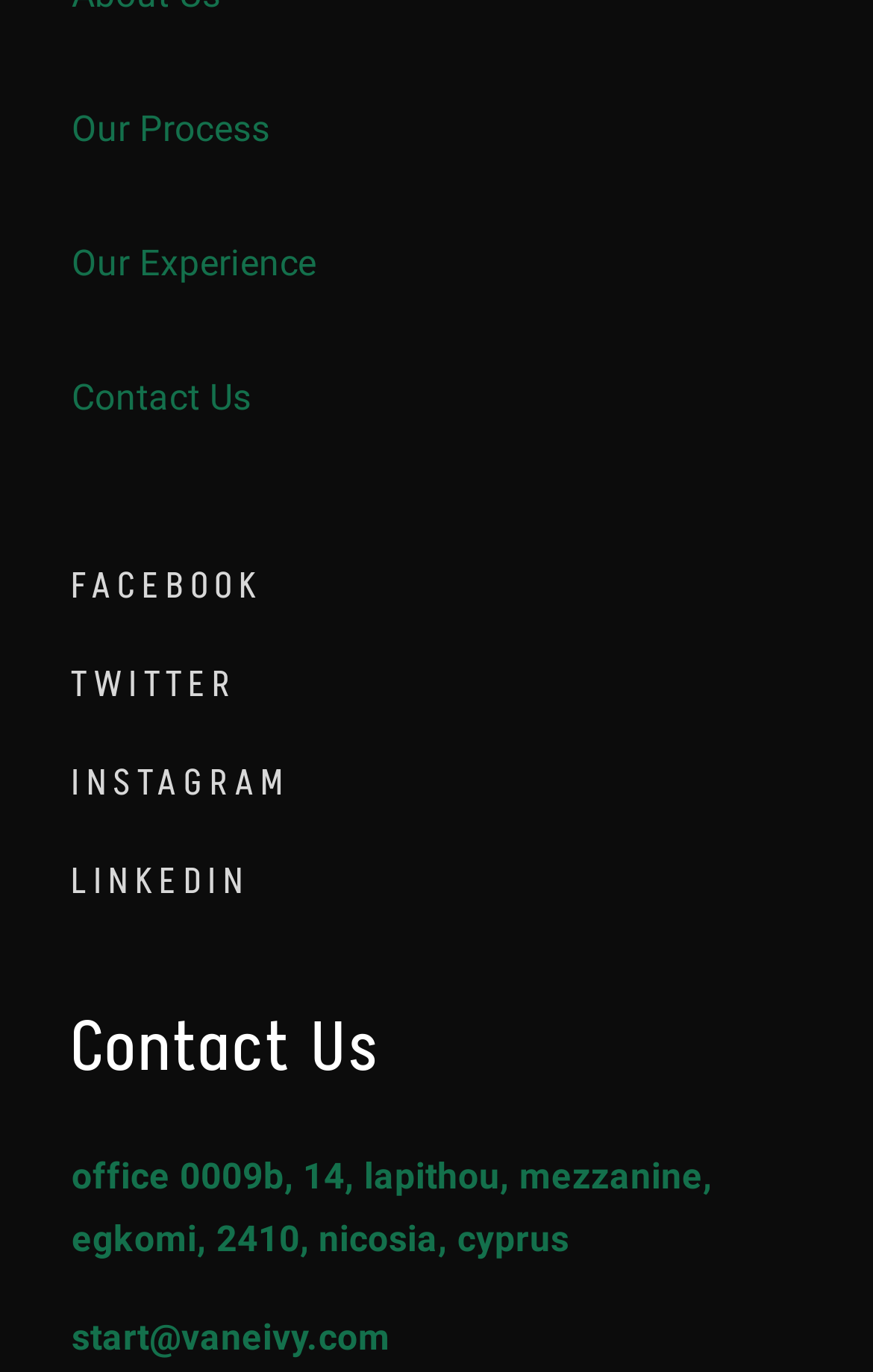Please determine the bounding box coordinates of the element's region to click in order to carry out the following instruction: "Click on 'Our Process'". The coordinates should be four float numbers between 0 and 1, i.e., [left, top, right, bottom].

[0.082, 0.072, 0.309, 0.118]